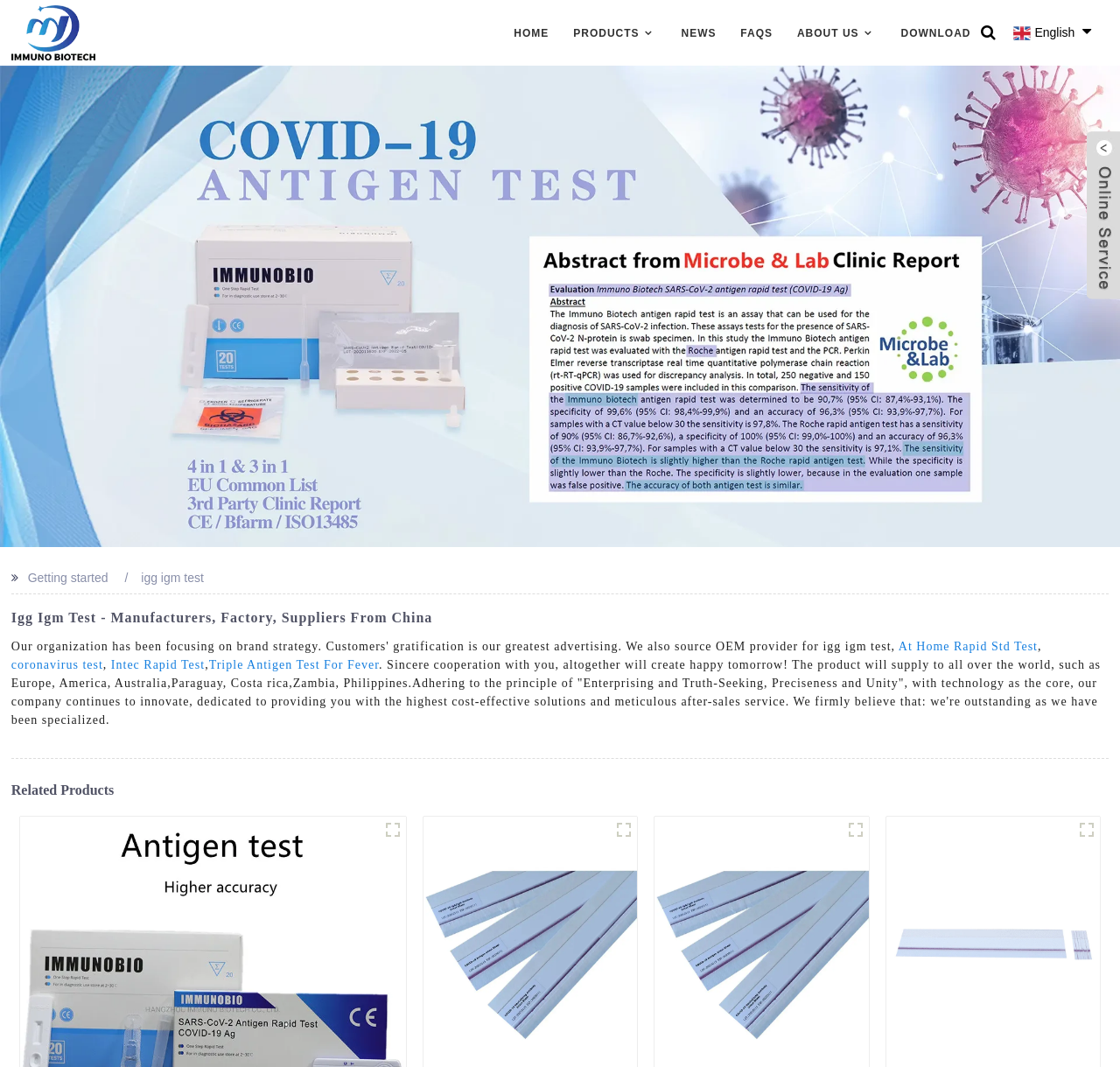Identify the bounding box coordinates for the element that needs to be clicked to fulfill this instruction: "Learn more about the Igg Igm Test". Provide the coordinates in the format of four float numbers between 0 and 1: [left, top, right, bottom].

[0.01, 0.569, 0.99, 0.589]